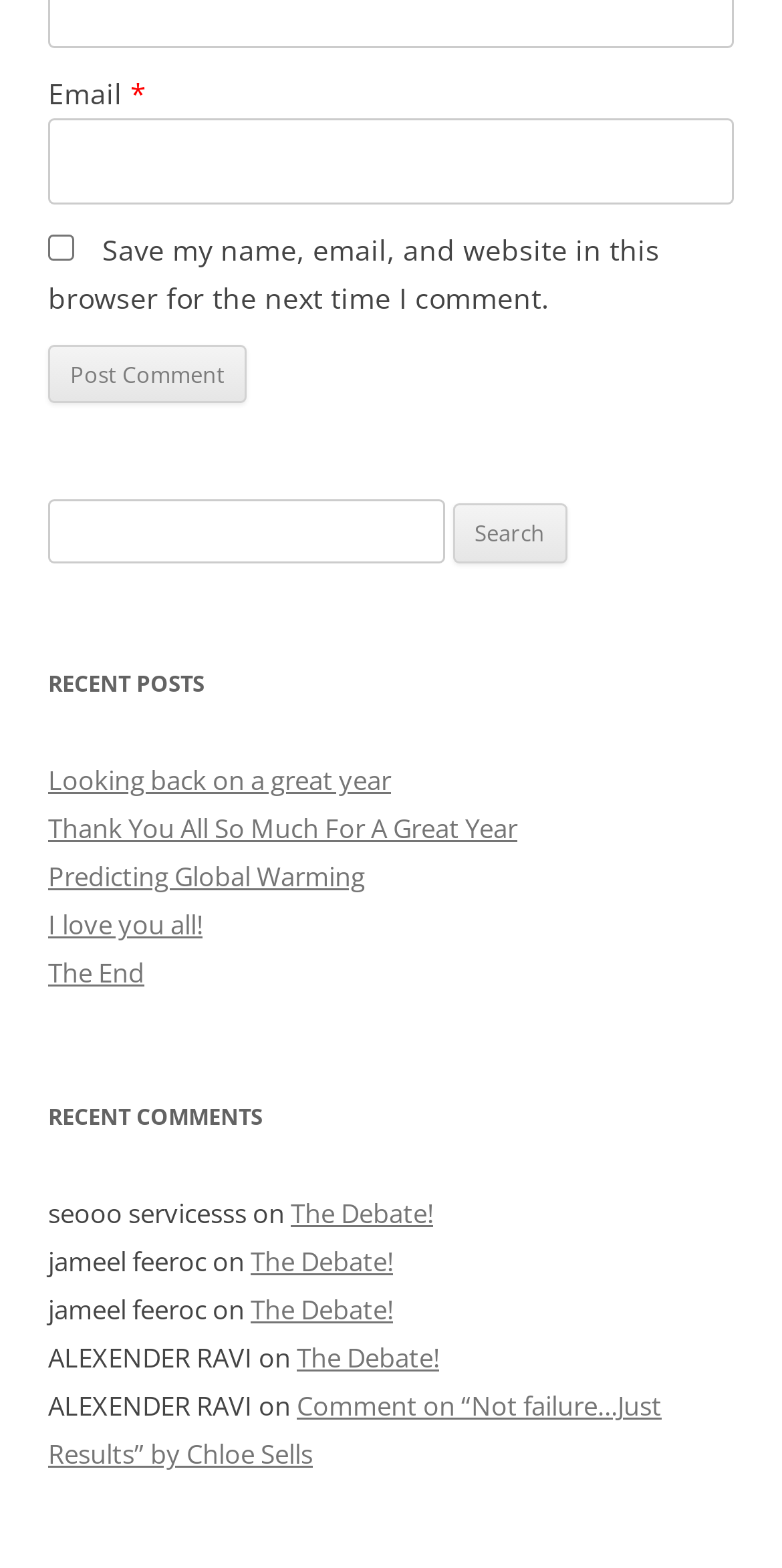Kindly determine the bounding box coordinates of the area that needs to be clicked to fulfill this instruction: "Enter email address".

[0.062, 0.076, 0.938, 0.13]